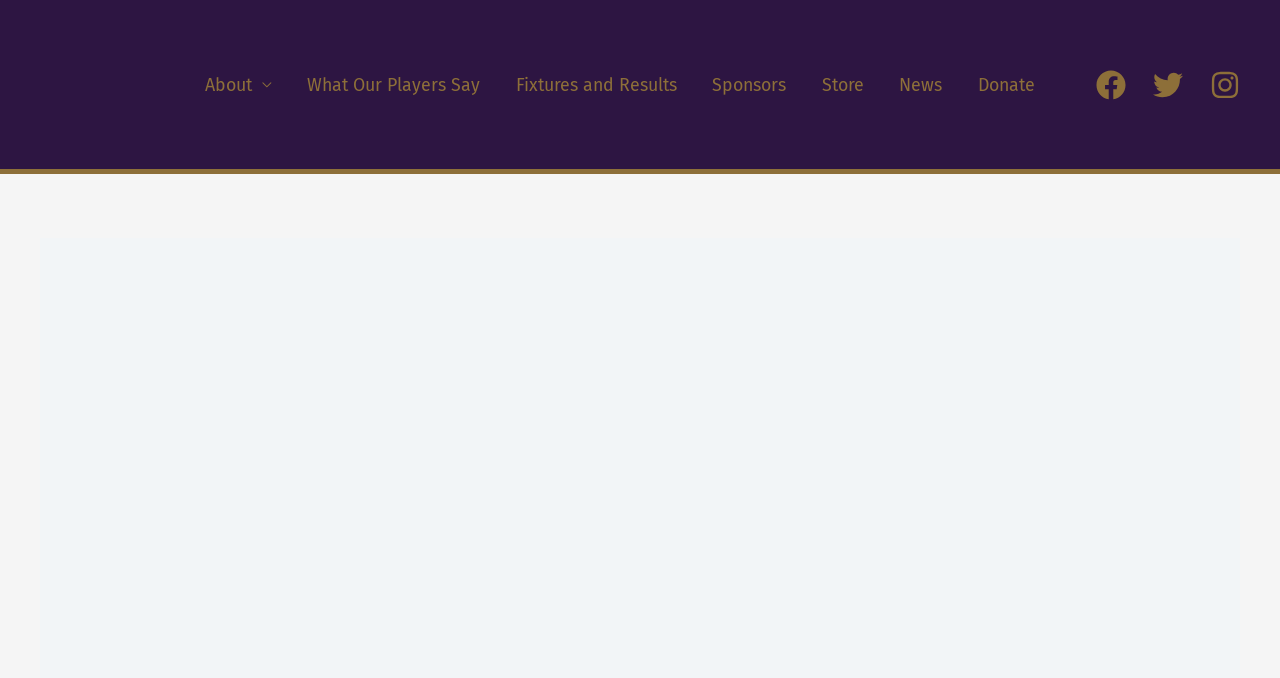What is the name of the website?
Can you offer a detailed and complete answer to this question?

The name of the website can be determined by looking at the top-left corner of the webpage, where the logo and text 'Mental Heath United' are displayed.